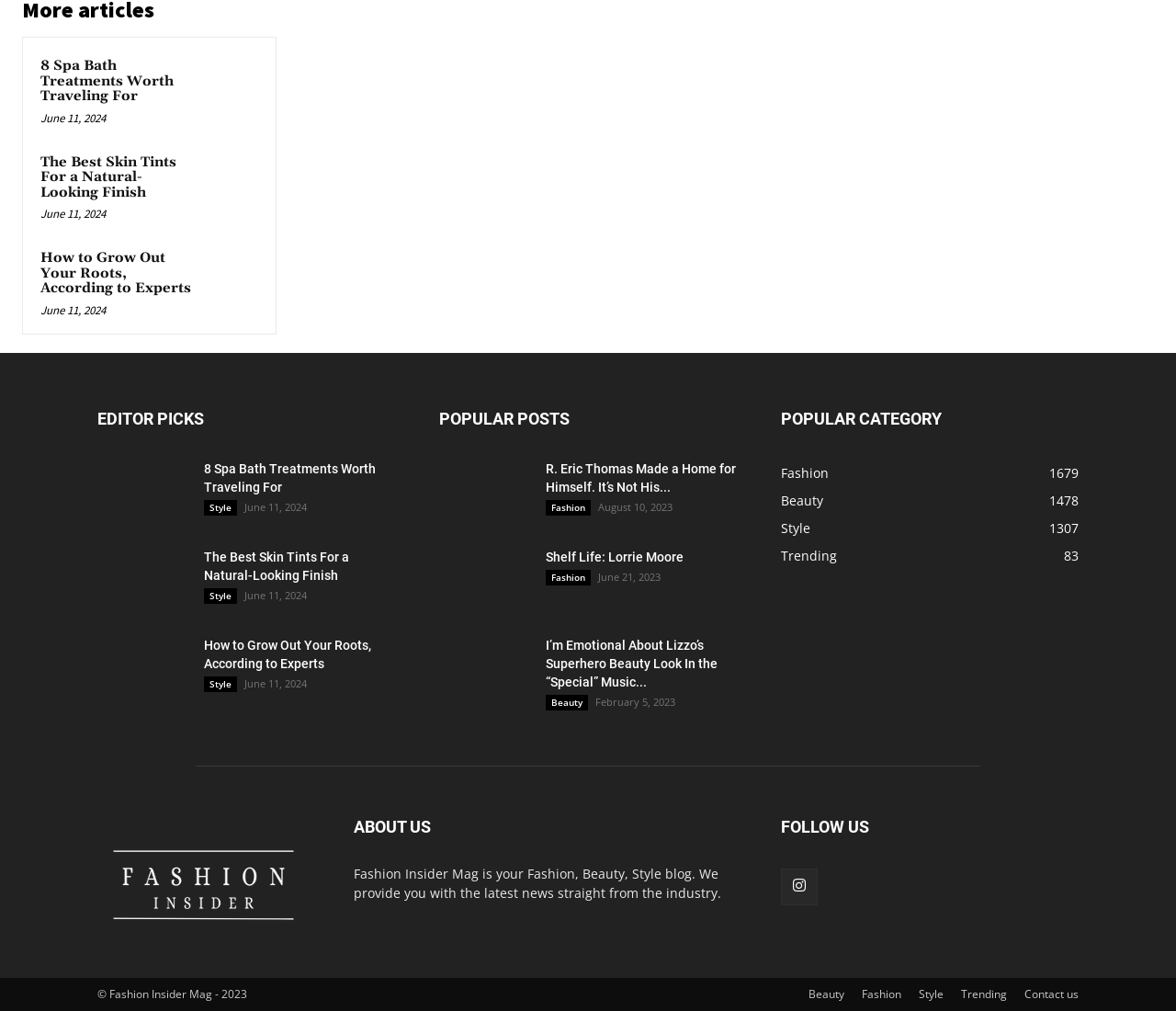What is the name of the blog?
Look at the image and answer with only one word or phrase.

Fashion Insider Mag